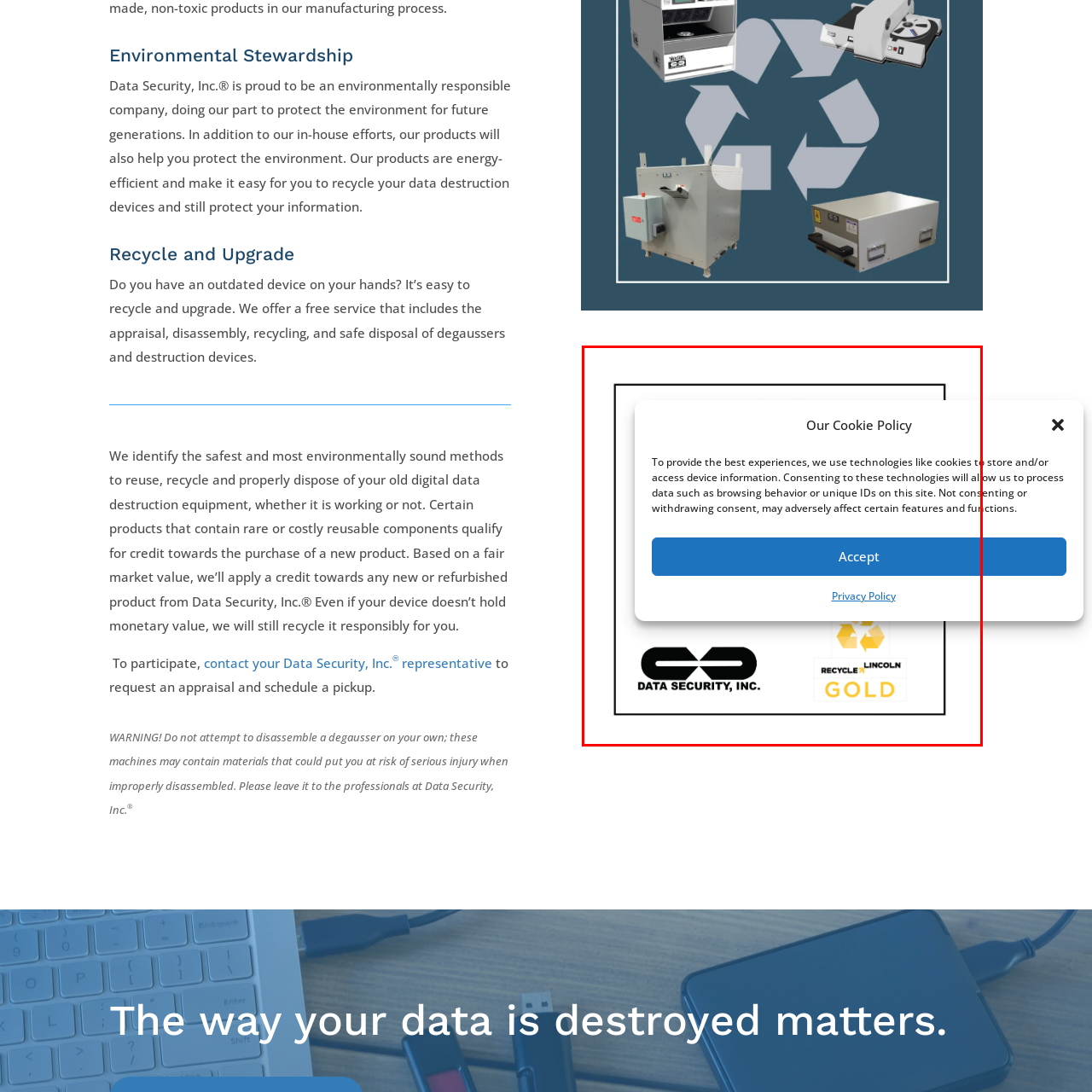What is the function of the 'Accept' button?
Inspect the image within the red bounding box and answer concisely using one word or a short phrase.

Allows data processing